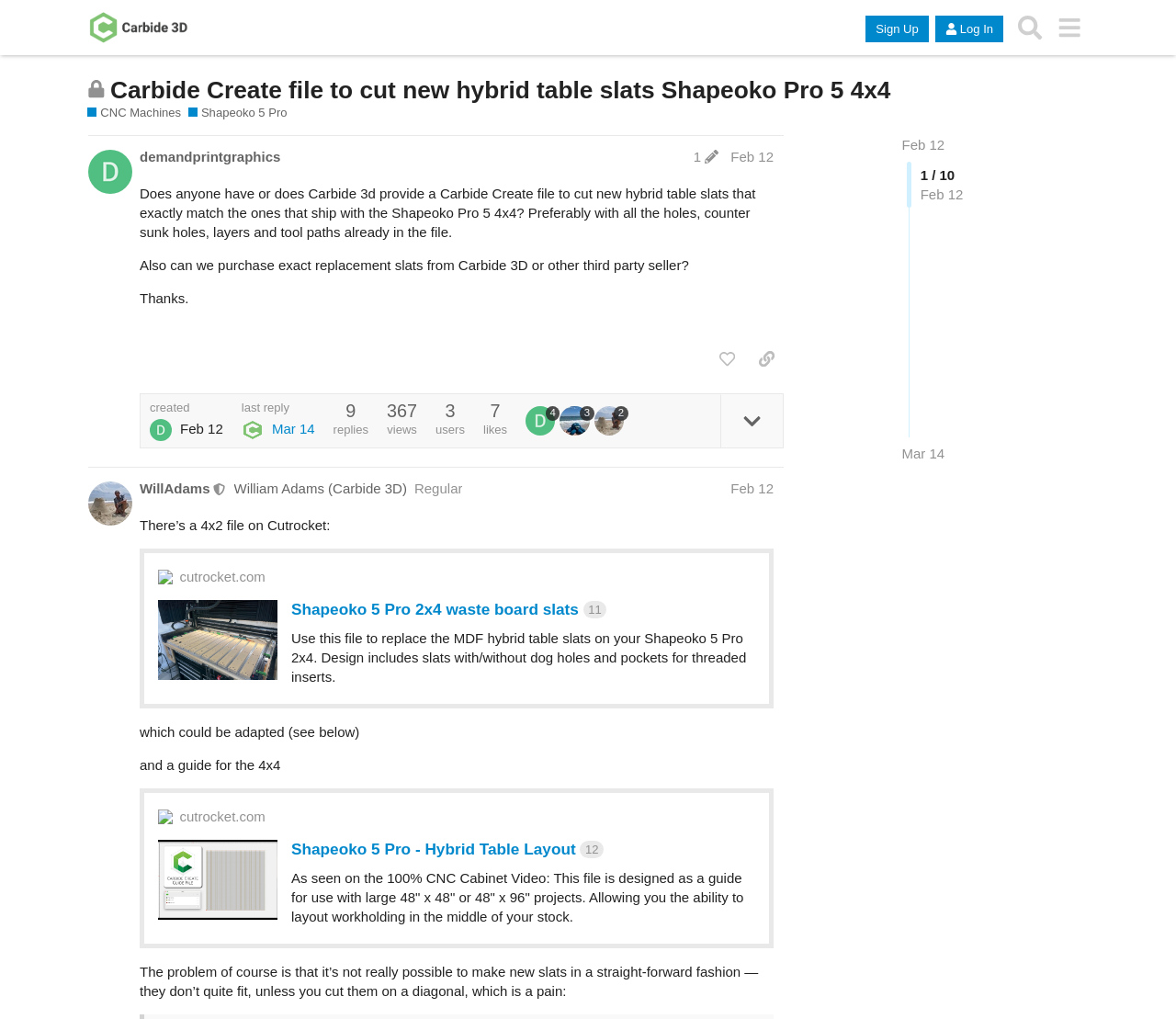Who is the moderator of this discussion? From the image, respond with a single word or brief phrase.

WillAdams